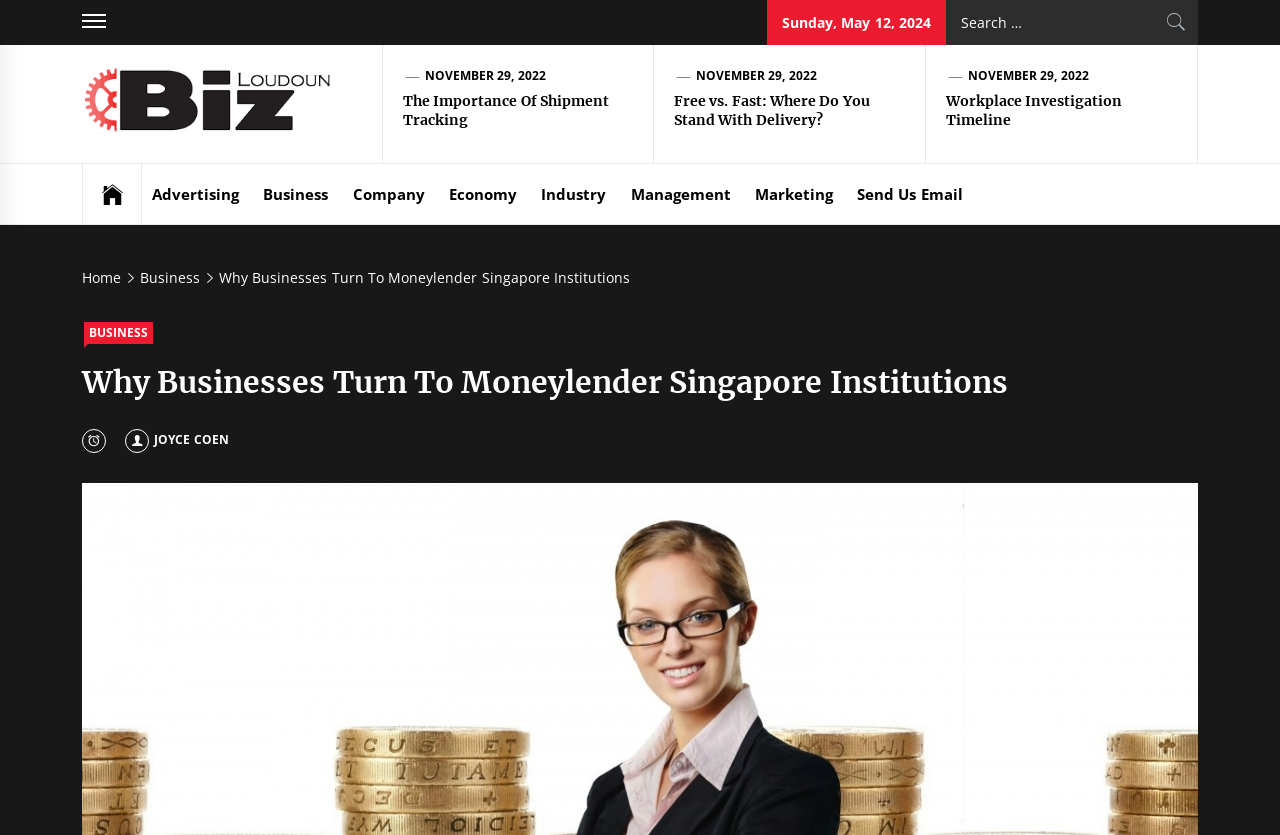Please determine the bounding box coordinates of the area that needs to be clicked to complete this task: 'Contact via email'. The coordinates must be four float numbers between 0 and 1, formatted as [left, top, right, bottom].

[0.662, 0.196, 0.76, 0.268]